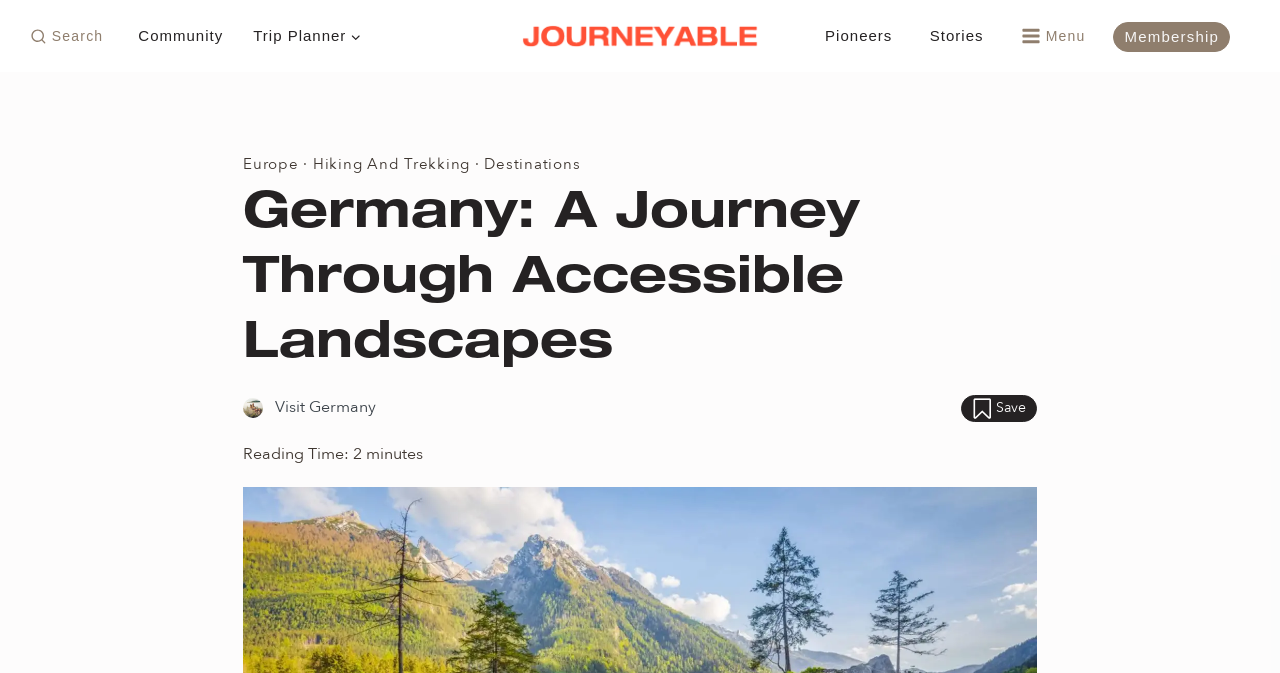Locate the bounding box coordinates of the element's region that should be clicked to carry out the following instruction: "Go to community page". The coordinates need to be four float numbers between 0 and 1, i.e., [left, top, right, bottom].

[0.096, 0.022, 0.186, 0.085]